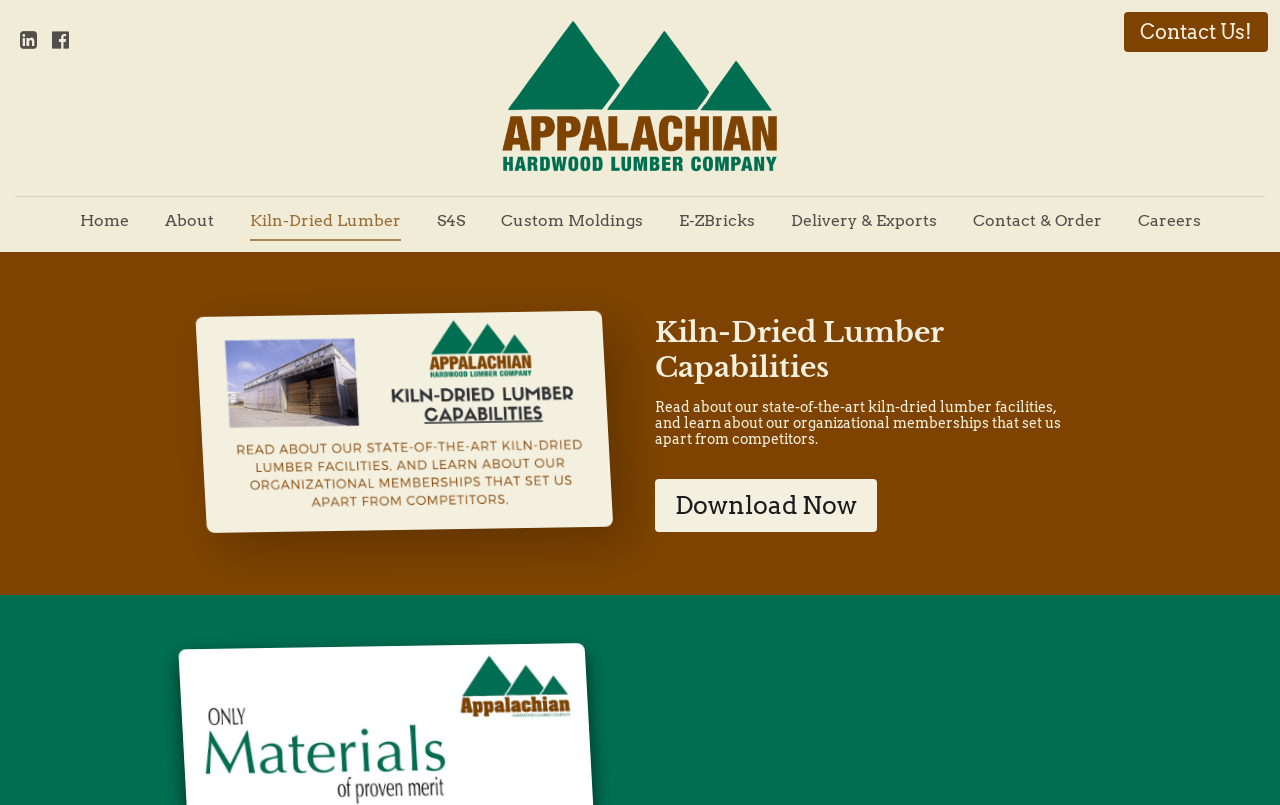Locate the bounding box coordinates of the element you need to click to accomplish the task described by this instruction: "Click the link to view the replies on 'The Grand Bargain'".

None